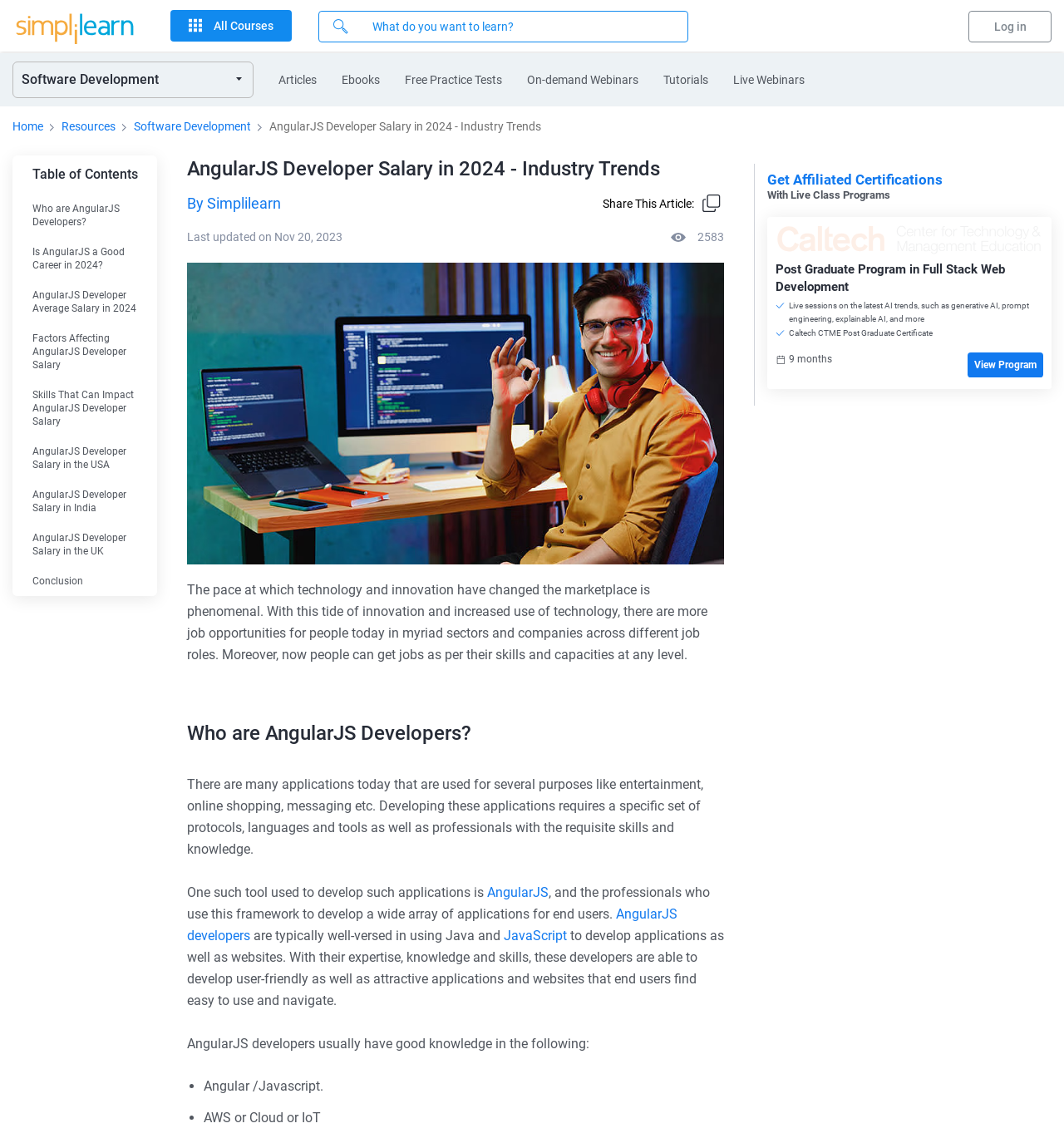What is the primary skill required for AngularJS developers?
Please give a detailed and elaborate explanation in response to the question.

According to the webpage, AngularJS developers are typically well-versed in using Java and JavaScript to develop applications as well as websites. Therefore, JavaScript is a primary skill required for AngularJS developers.